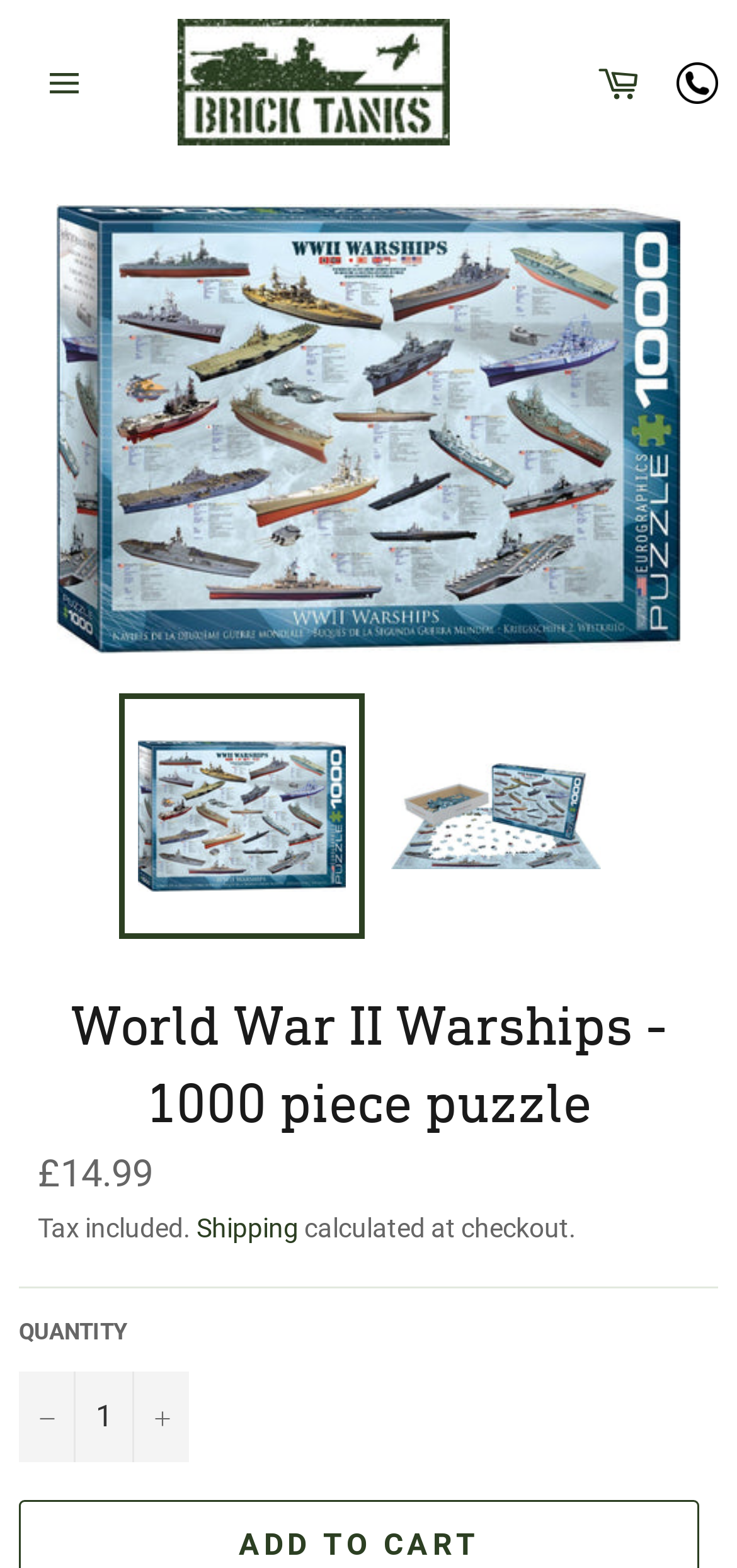Observe the image and answer the following question in detail: What is the purpose of the buttons next to the quantity?

I analyzed the buttons next to the quantity textbox and saw that one button has a '+' sign and the other has a '-' sign, indicating that they are used to increase or decrease the quantity of the item.